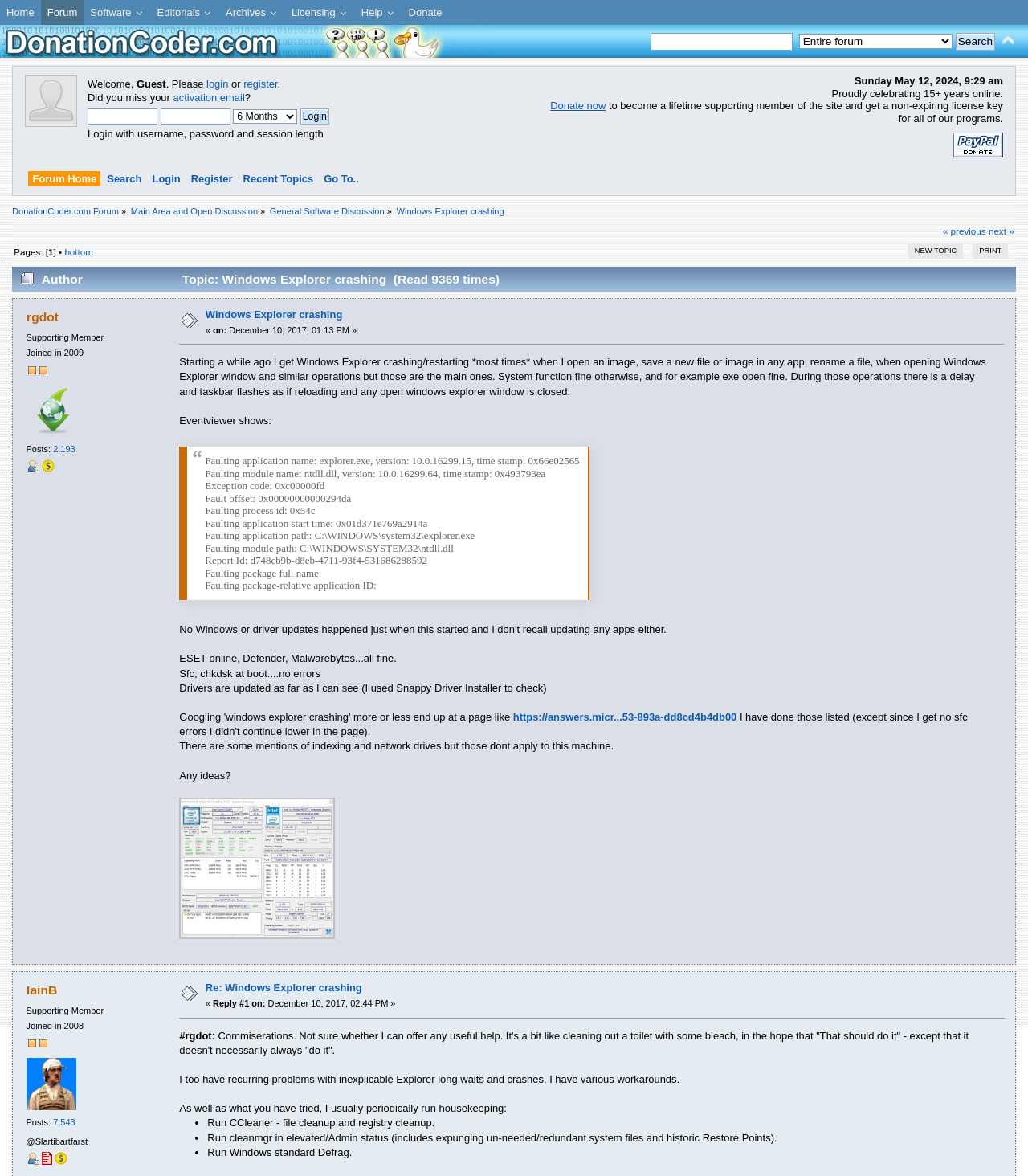Create a detailed summary of all the visual and textual information on the webpage.

The webpage is a forum discussion page on DonationCoder.com, specifically focused on the topic "Windows Explorer crashing". 

At the top of the page, there is a navigation menu with links to "Home", "Forum", "Software", "Editorials", "Archives", "Licensing", "Help", and "Donate". Below this menu, there is a search bar and a login/register section. 

On the left side of the page, there is a section with a user's avatar image, their username "Guest", and links to login or register. Below this, there is a section with a textbox, a combobox, and a login button. 

The main content of the page is a discussion thread about Windows Explorer crashing. The thread starts with a post from a user named "rgdot", who describes the issue they are experiencing with Windows Explorer crashing or restarting when performing certain operations. The post includes a detailed description of the problem and an excerpt from the Event Viewer.

Below the initial post, there are links to navigate through the discussion thread, including "« previous", "next »", "NEW TOPIC", and "PRINT". There is also a section showing the number of pages in the thread and a link to go to the bottom of the page.

The page also includes various other elements, such as a banner with a link to donate, a section showing the current date and time, and a section celebrating 15+ years online.